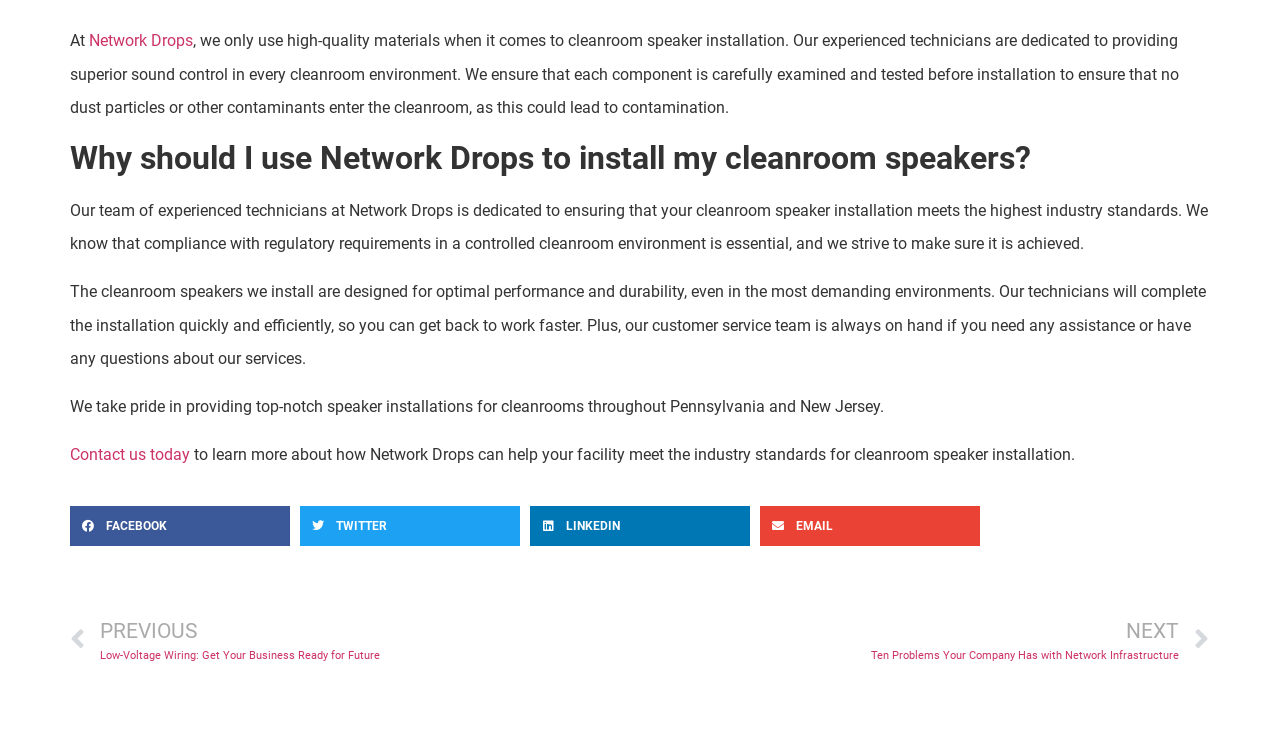Can you find the bounding box coordinates of the area I should click to execute the following instruction: "Click on 'Network Drops'"?

[0.07, 0.042, 0.151, 0.068]